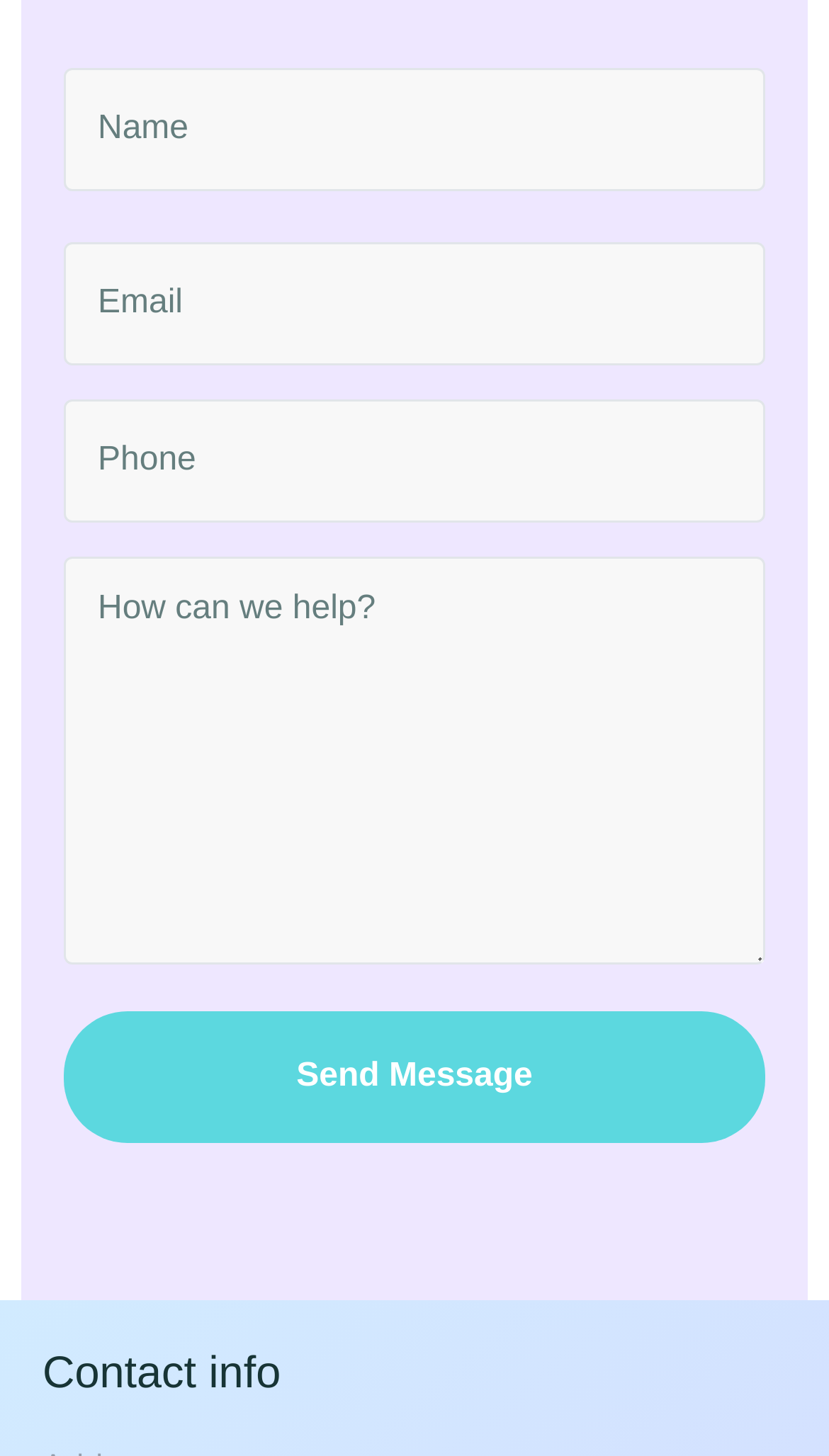Please locate the UI element described by "name="input_4" placeholder="How can we help?"" and provide its bounding box coordinates.

[0.077, 0.382, 0.923, 0.662]